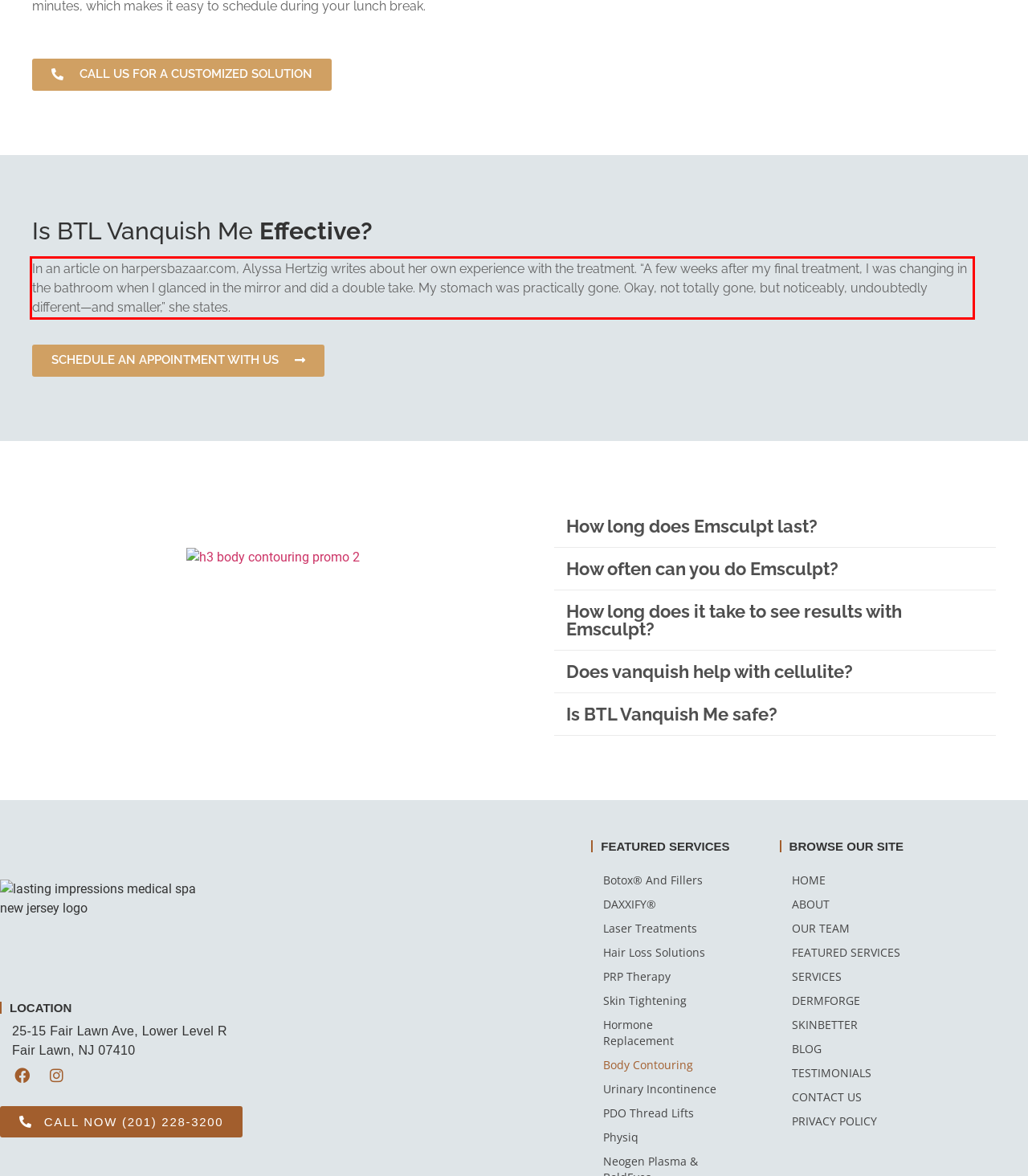Given the screenshot of the webpage, identify the red bounding box, and recognize the text content inside that red bounding box.

In an article on harpersbazaar.com, Alyssa Hertzig writes about her own experience with the treatment. “A few weeks after my final treatment, I was changing in the bathroom when I glanced in the mirror and did a double take. My stomach was practically gone. Okay, not totally gone, but noticeably, undoubtedly different—and smaller,” she states.